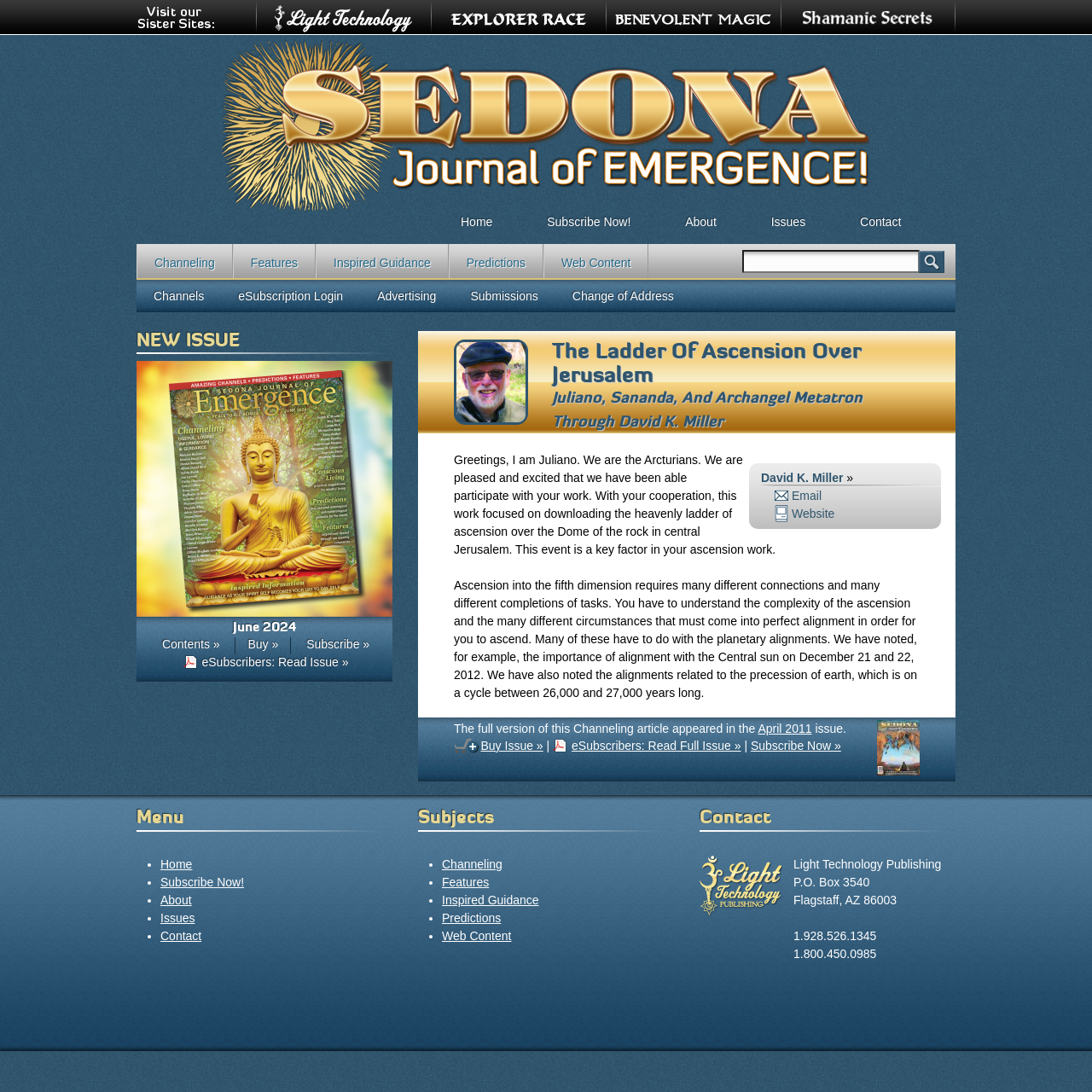Refer to the screenshot and give an in-depth answer to this question: What is the name of the website's publisher?

I found the answer by looking at the static text 'Light Technology Publishing' at the bottom of the webpage which indicates that it is the publisher of the website.